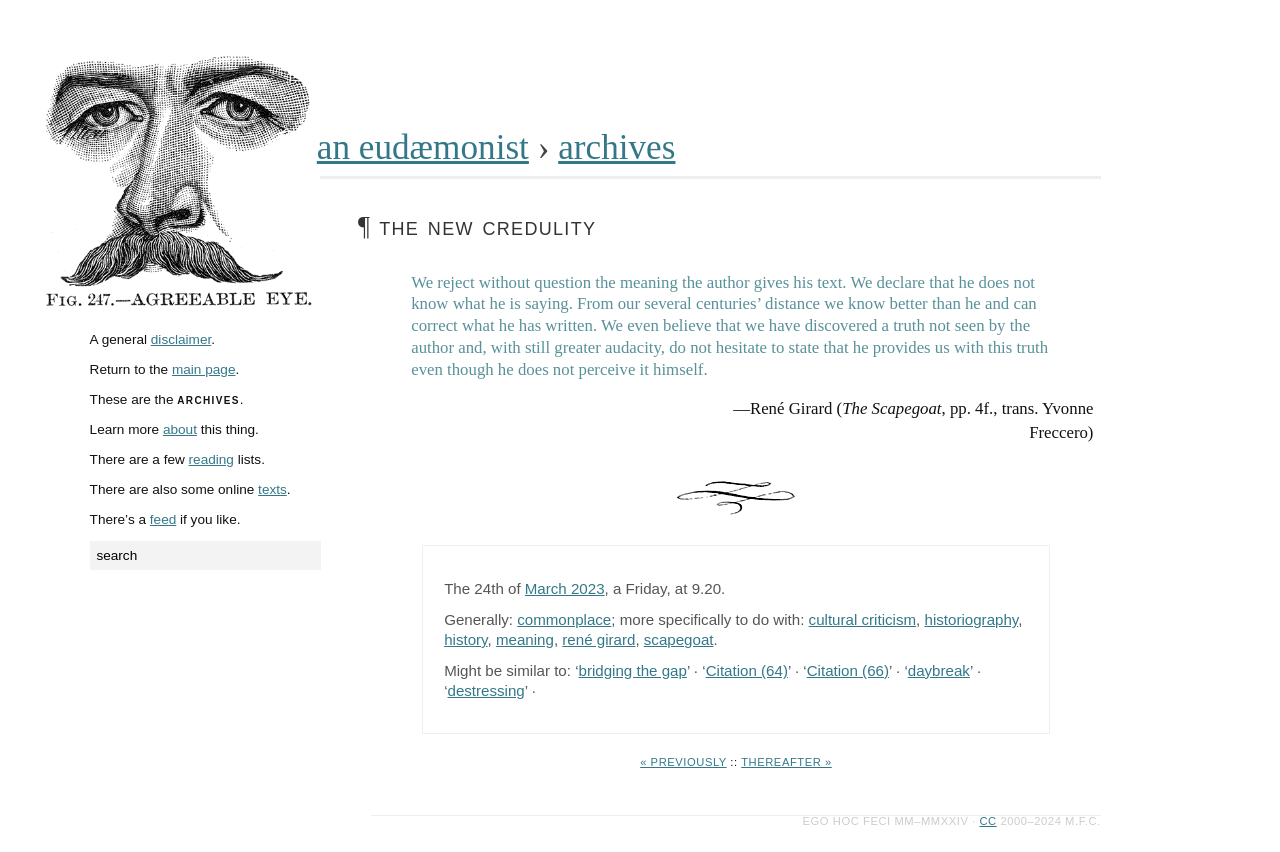Bounding box coordinates are to be given in the format (top-left x, top-left y, bottom-right x, bottom-right y). All values must be floating point numbers between 0 and 1. Provide the bounding box coordinate for the UI element described as: thereafter »

[0.579, 0.888, 0.65, 0.902]